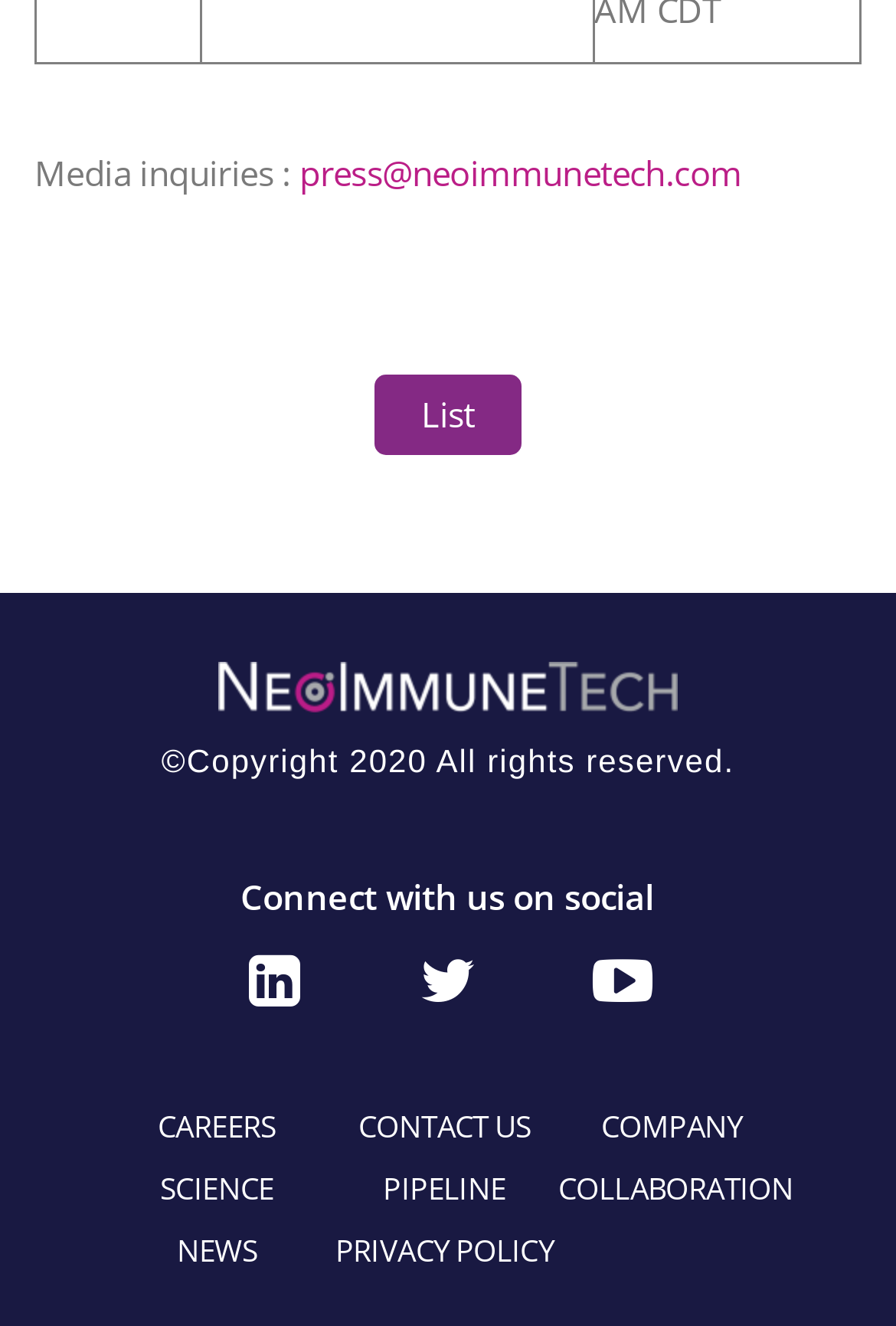How many links are there in the footer section?
Carefully analyze the image and provide a detailed answer to the question.

I counted the number of links in the footer section, which are 'CAREERS', 'CONTACT US', 'COMPANY', 'SCIENCE', 'PIPELINE', 'COLLABORATION', 'NEWS', and 'PRIVACY POLICY'. There are 8 links in total.